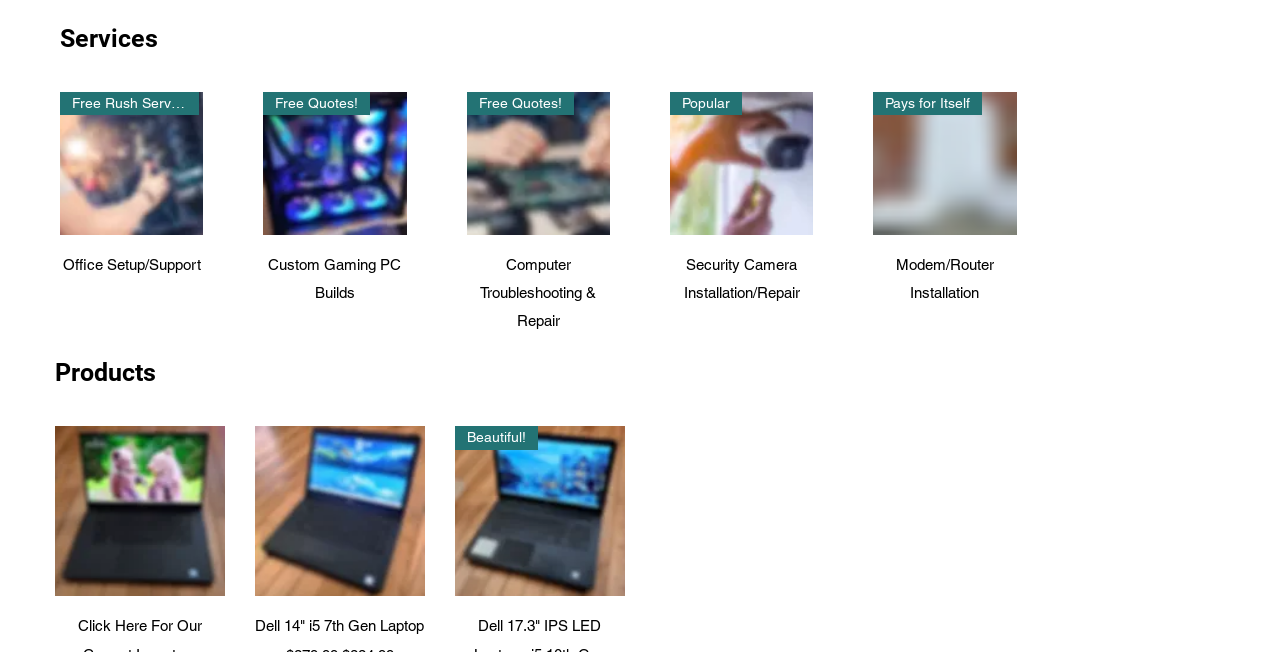Locate the bounding box of the UI element described by: "Quick View" in the given webpage screenshot.

[0.365, 0.36, 0.477, 0.437]